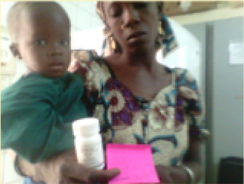What is the child wearing?
Using the image, provide a concise answer in one word or a short phrase.

A green garment